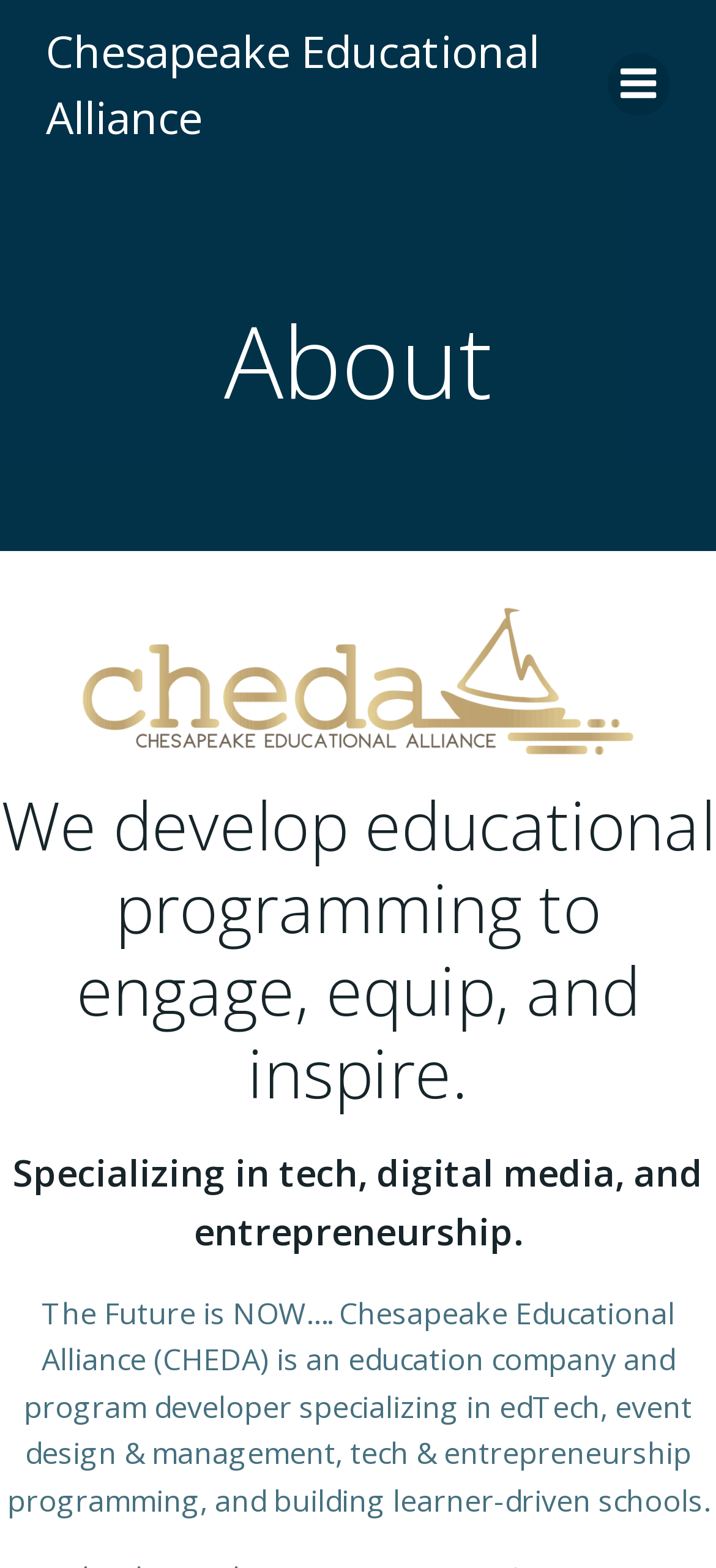Provide a thorough summary of the webpage.

The webpage is about Chesapeake Educational Alliance, with a prominent link to the organization's name at the top left corner. To the right of this link, there is a "Menu" link accompanied by a small image. 

Below these top navigation elements, there is a large heading that reads "About" centered at the top of the page. 

Following the "About" heading, there are three subsequent headings that describe the organization's mission and focus. The first heading is empty, but the second one states that the organization develops educational programming to engage, equip, and inspire. The third heading specifies that they specialize in tech, digital media, and entrepreneurship.

At the bottom of the page, there is a large block of text that provides more information about Chesapeake Educational Alliance, describing it as an education company and program developer that specializes in edTech, event design and management, tech and entrepreneurship programming, and building learner-driven schools.